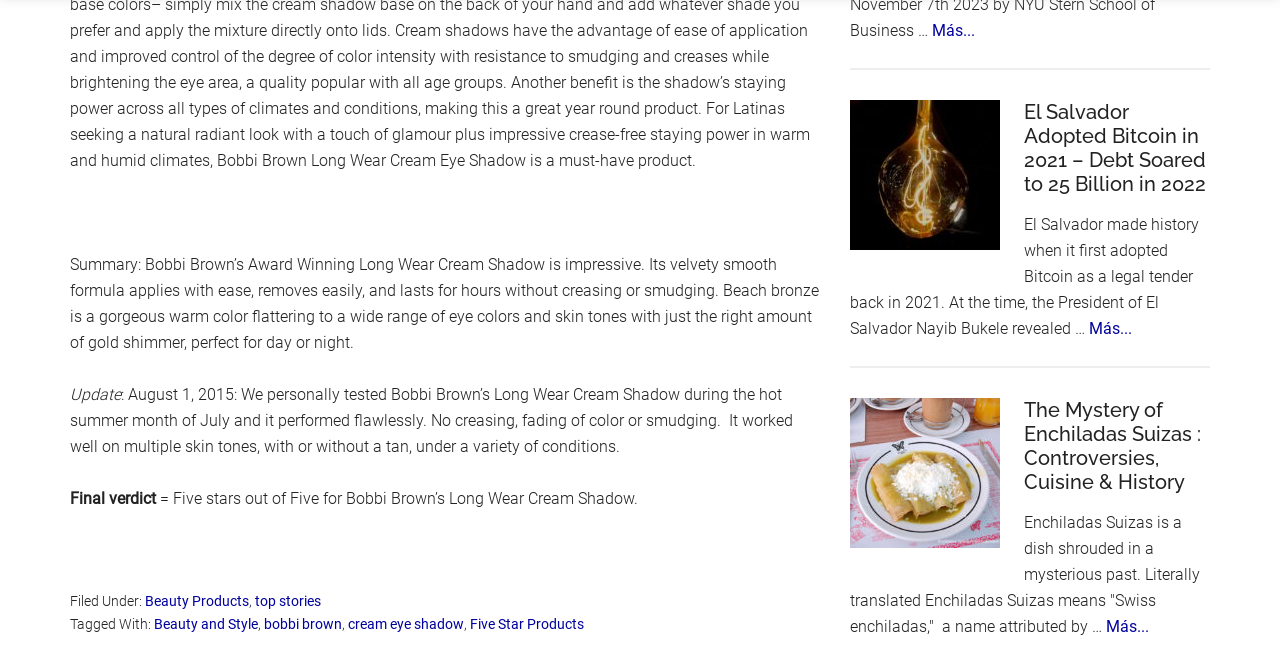Please identify the bounding box coordinates of the clickable element to fulfill the following instruction: "go to home page". The coordinates should be four float numbers between 0 and 1, i.e., [left, top, right, bottom].

None